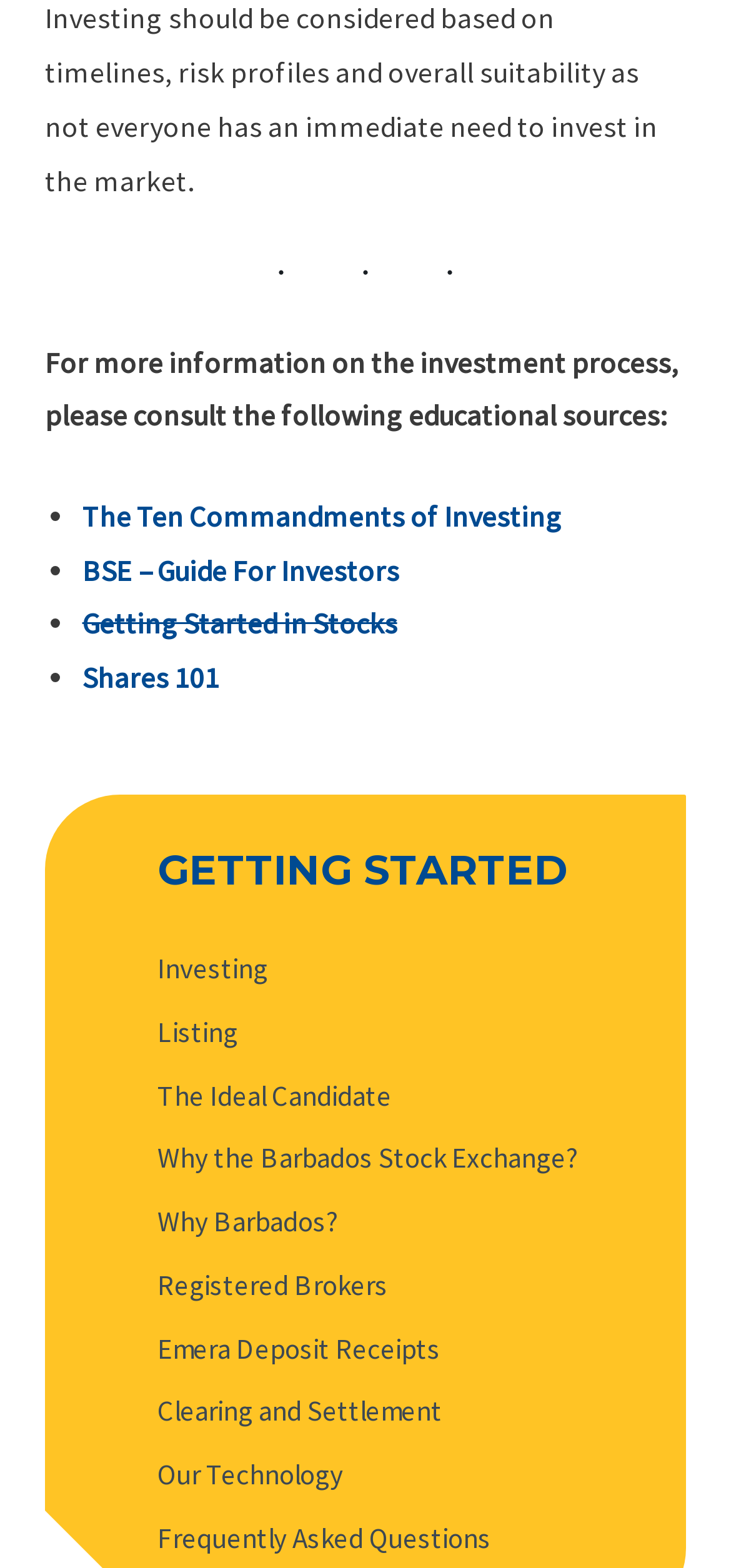Identify the bounding box coordinates of the part that should be clicked to carry out this instruction: "Explore Investing".

[0.215, 0.606, 0.366, 0.629]